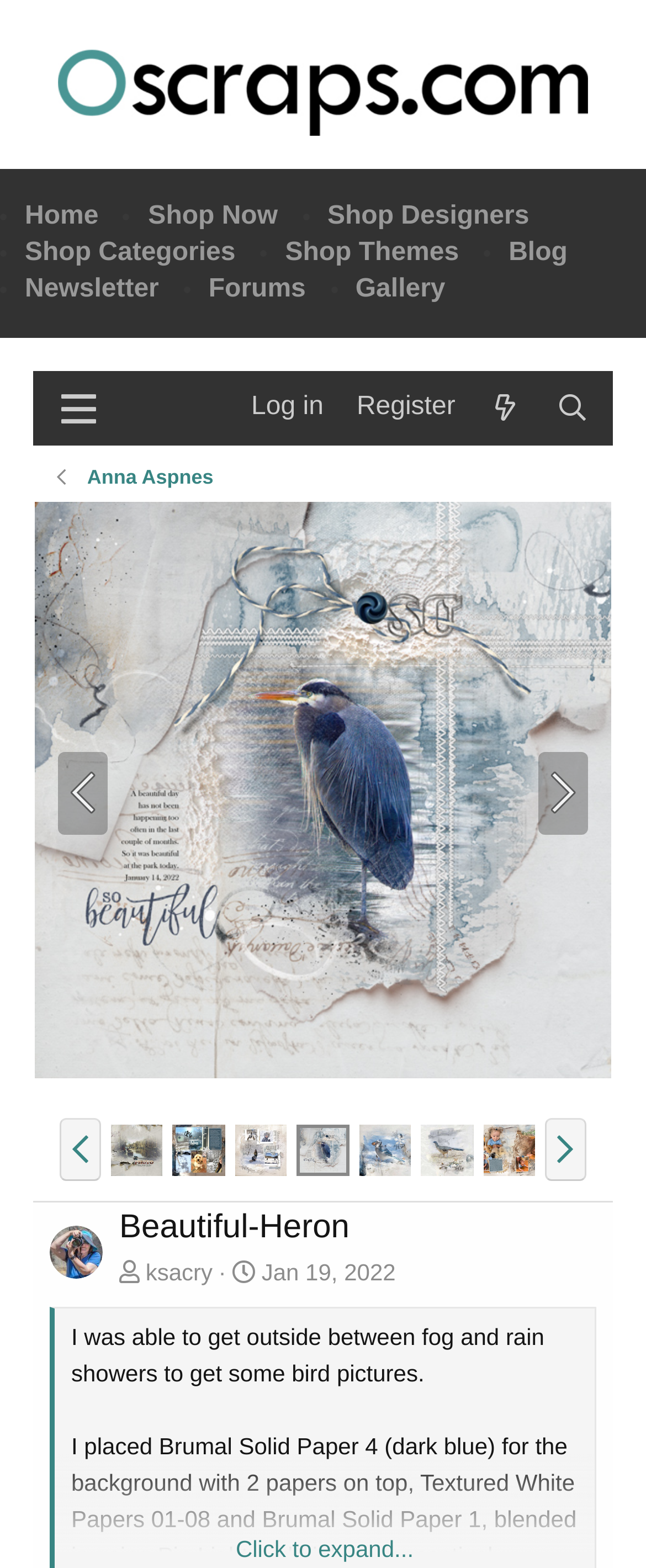Find the bounding box coordinates of the clickable element required to execute the following instruction: "View the 'Beautiful-Heron' image". Provide the coordinates as four float numbers between 0 and 1, i.e., [left, top, right, bottom].

[0.054, 0.32, 0.946, 0.688]